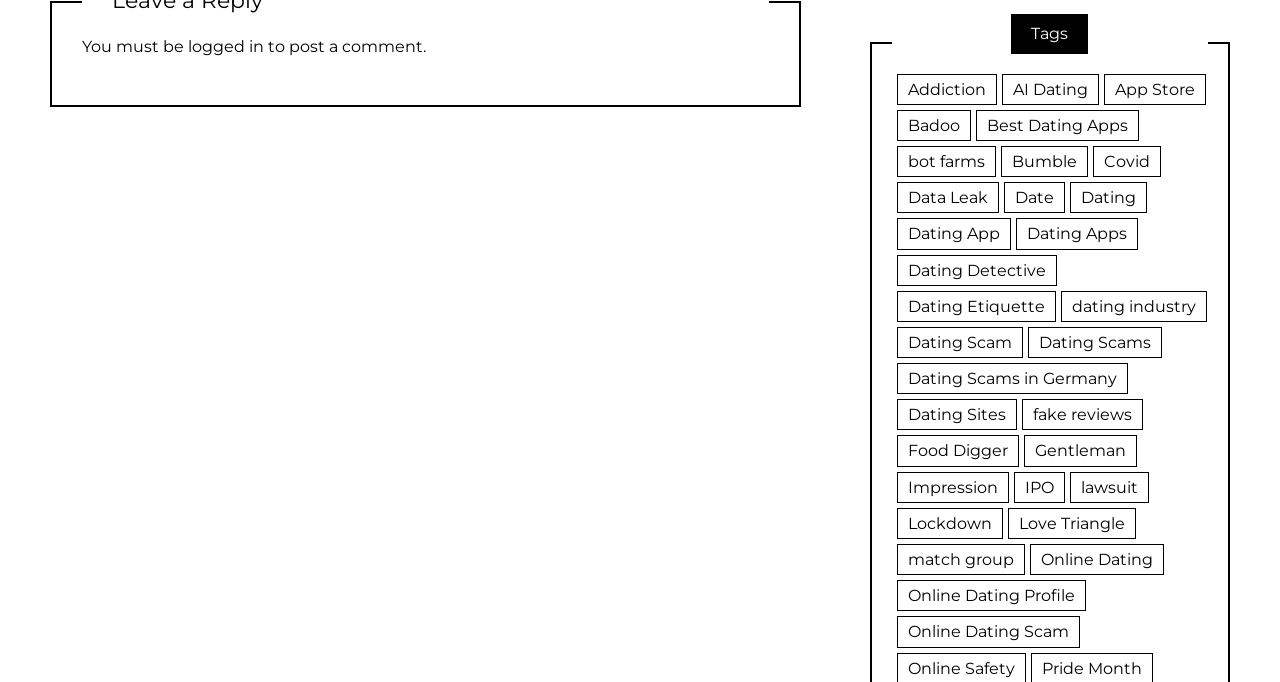Pinpoint the bounding box coordinates for the area that should be clicked to perform the following instruction: "browse the 'Addiction' tag".

[0.701, 0.108, 0.779, 0.154]